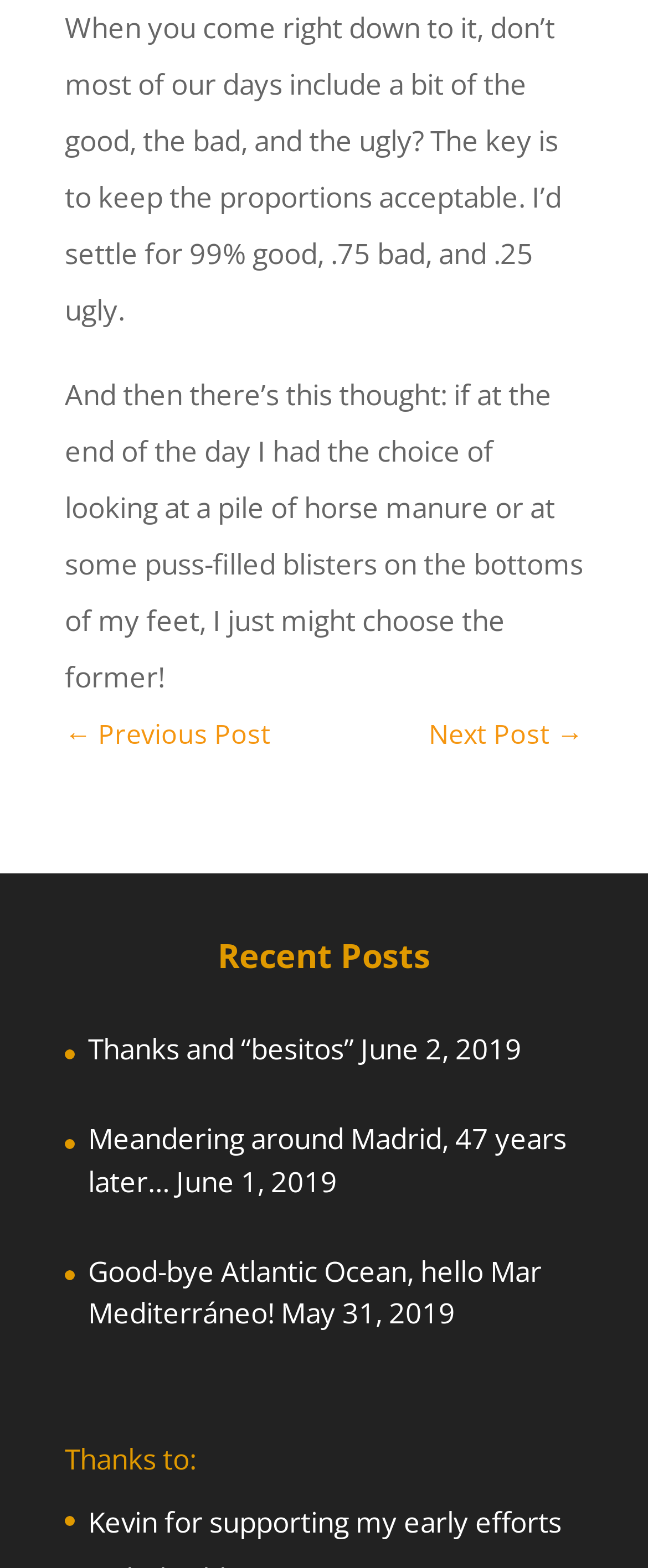What is the proportion of good in the author's ideal day?
Using the information presented in the image, please offer a detailed response to the question.

I read the first StaticText element, which mentions the author's ideal day with '99% good, .75 bad, and .25 ugly'. The proportion of good is 99%.